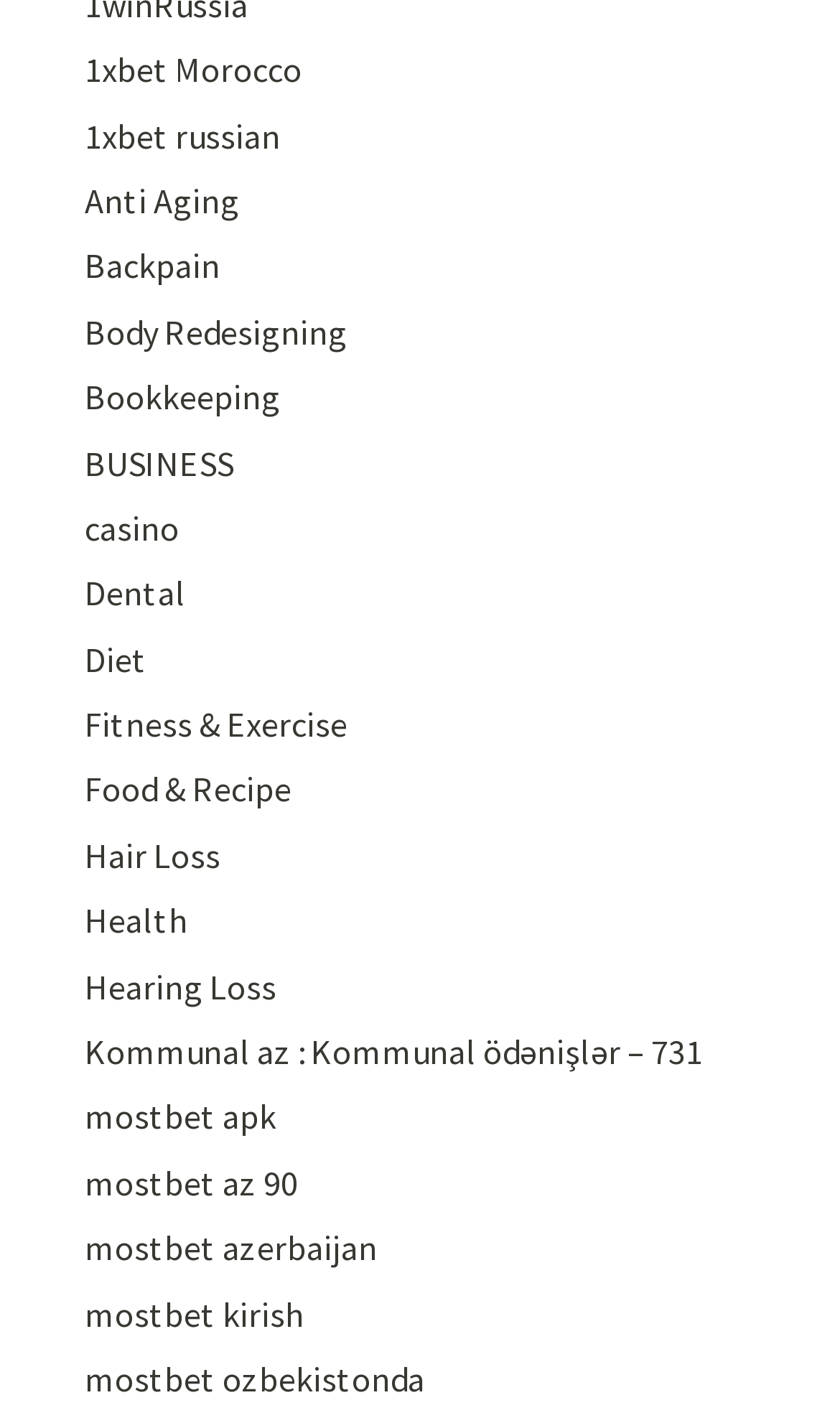Please specify the bounding box coordinates of the area that should be clicked to accomplish the following instruction: "Go to the casino website". The coordinates should consist of four float numbers between 0 and 1, i.e., [left, top, right, bottom].

[0.1, 0.357, 0.213, 0.387]